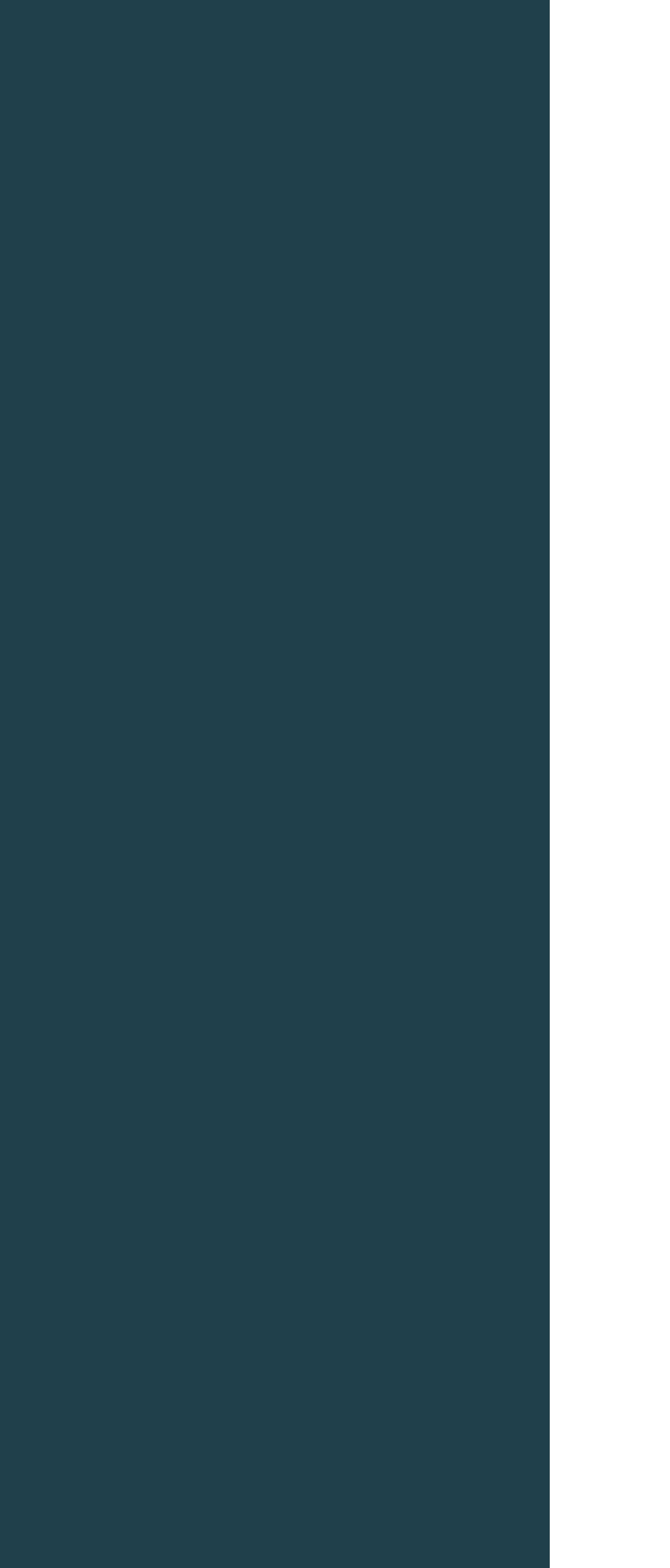With reference to the image, please provide a detailed answer to the following question: What are the business hours?

The business hours are obtained from the link element with the text 'Open 10:00 am - 8:00 pm 7 days a week' which is located below the phone number.